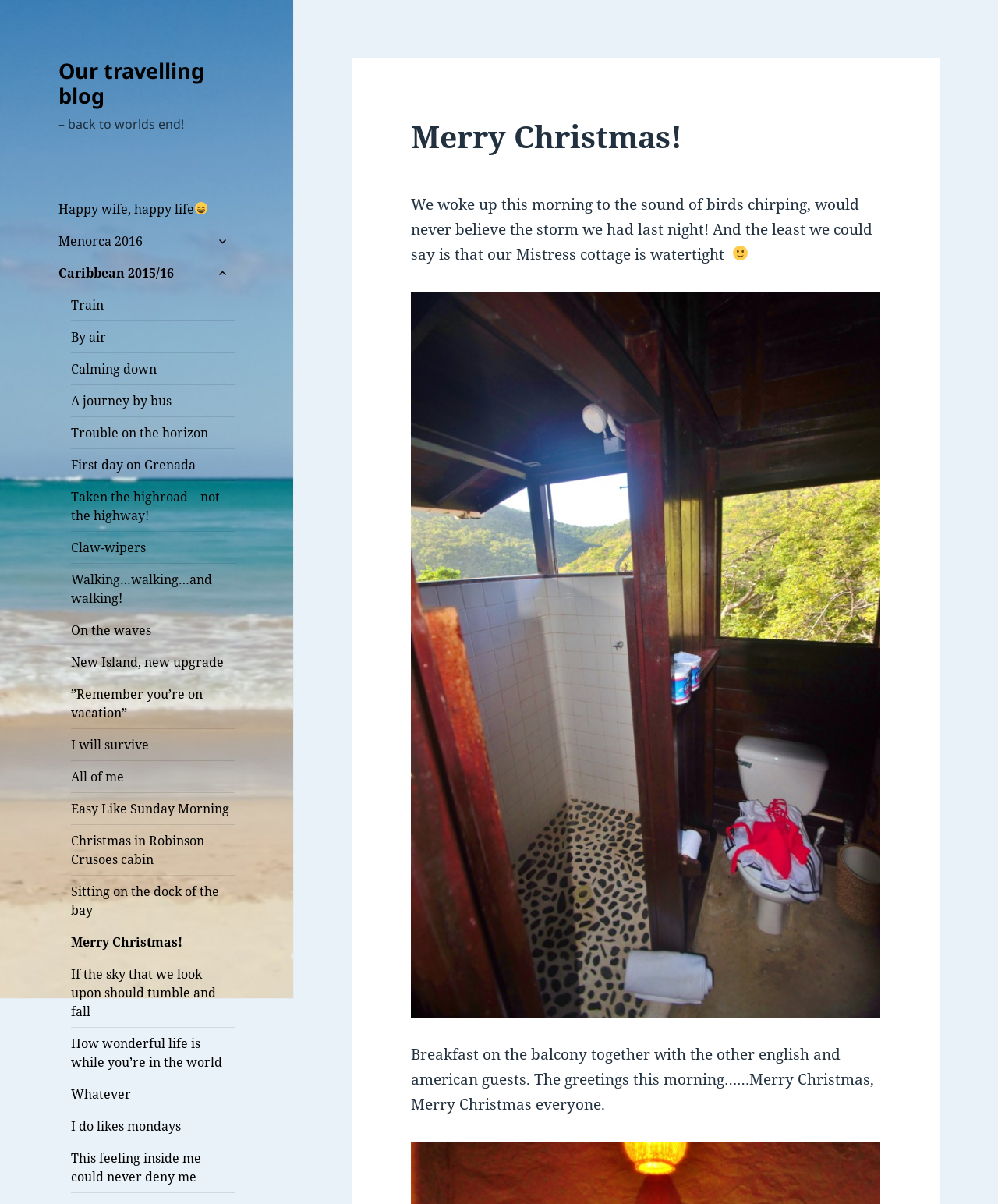Pinpoint the bounding box coordinates of the element that must be clicked to accomplish the following instruction: "Click on the 'Happy wife, happy life 😄' link". The coordinates should be in the format of four float numbers between 0 and 1, i.e., [left, top, right, bottom].

[0.059, 0.16, 0.235, 0.186]